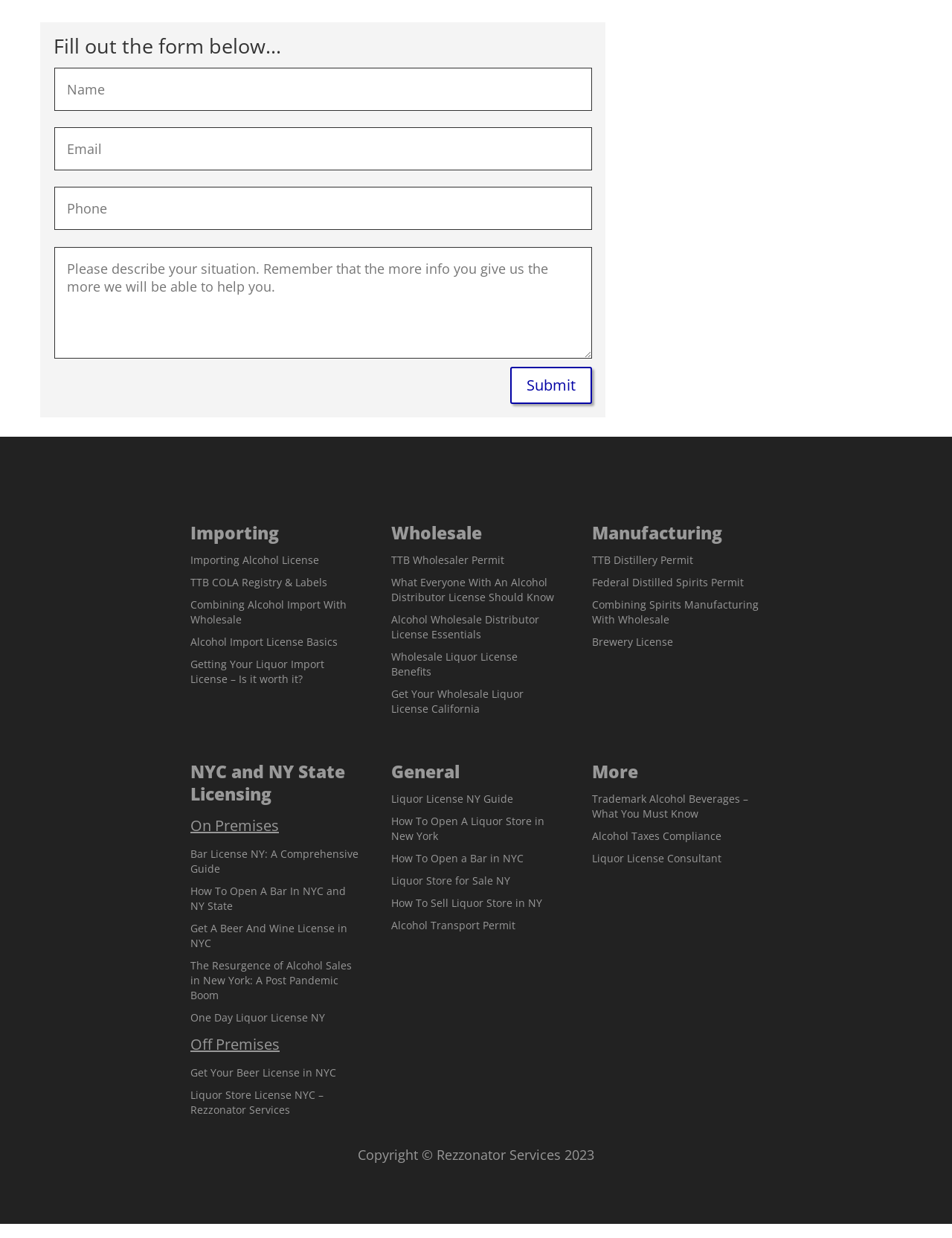Determine the bounding box coordinates of the target area to click to execute the following instruction: "Submit the form."

[0.536, 0.296, 0.622, 0.326]